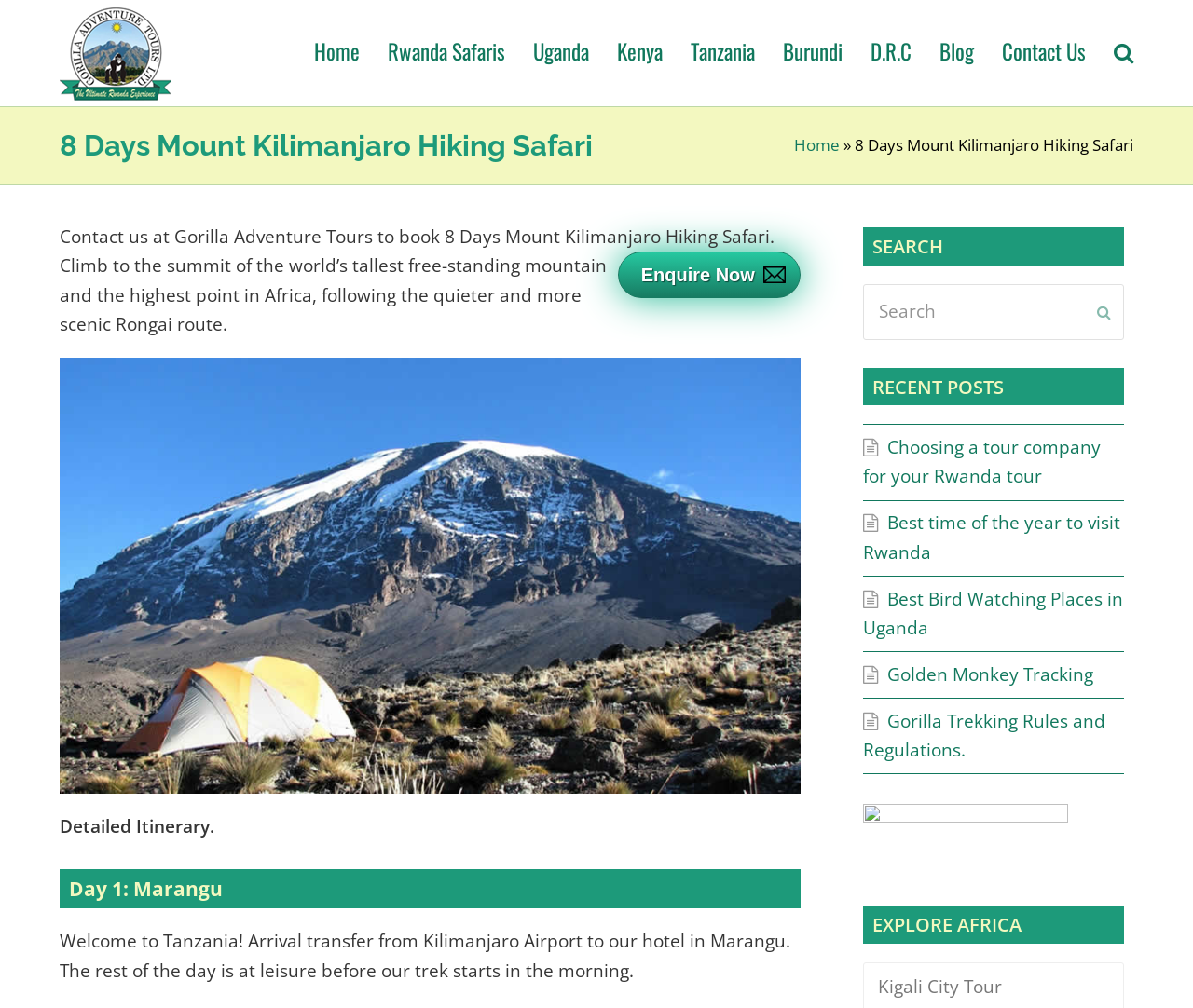Find the bounding box coordinates of the element you need to click on to perform this action: 'Click on the 'Contact Us' link'. The coordinates should be represented by four float values between 0 and 1, in the format [left, top, right, bottom].

[0.828, 0.03, 0.922, 0.076]